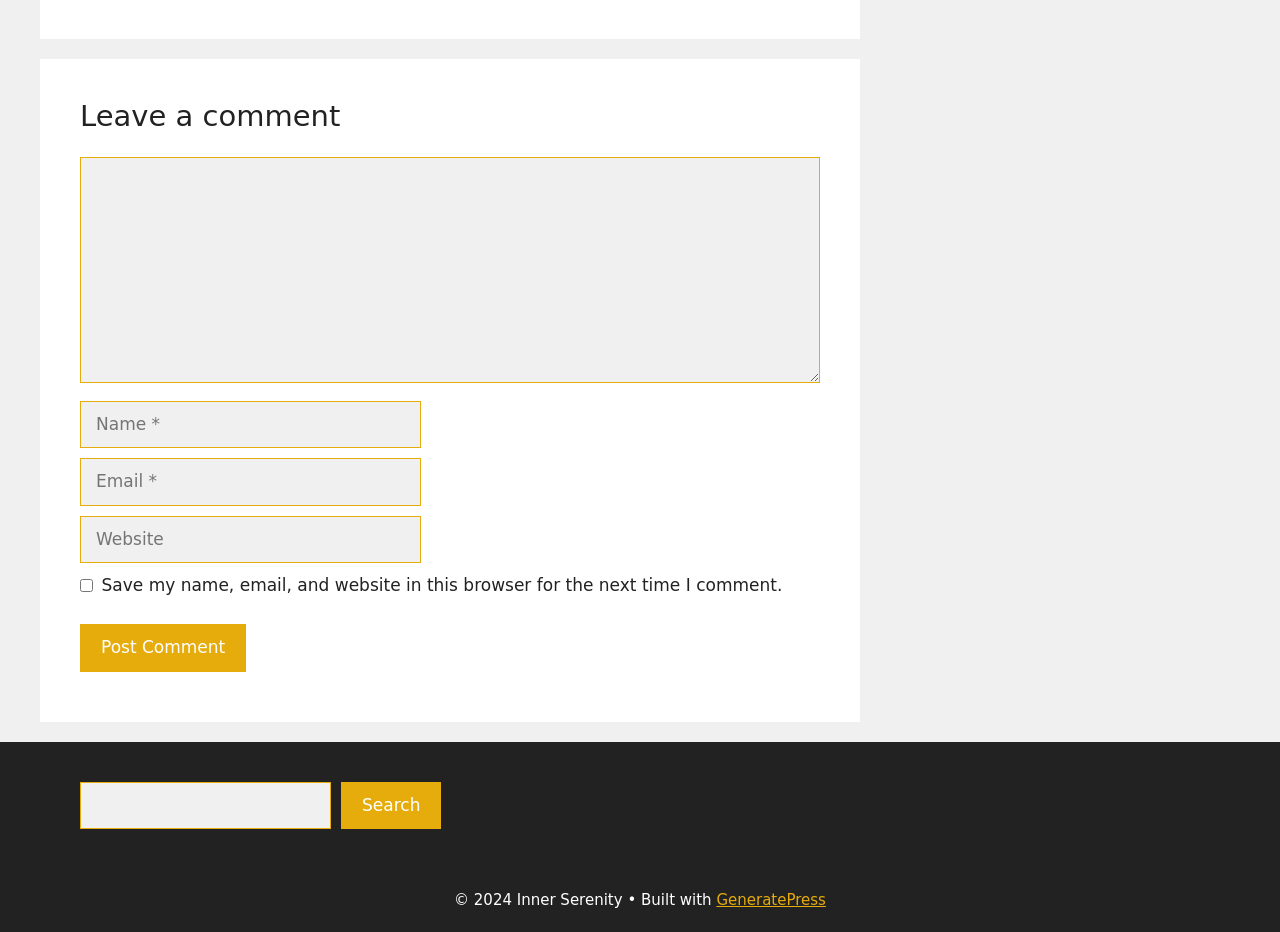Kindly determine the bounding box coordinates for the clickable area to achieve the given instruction: "Post your comment".

[0.062, 0.67, 0.192, 0.721]